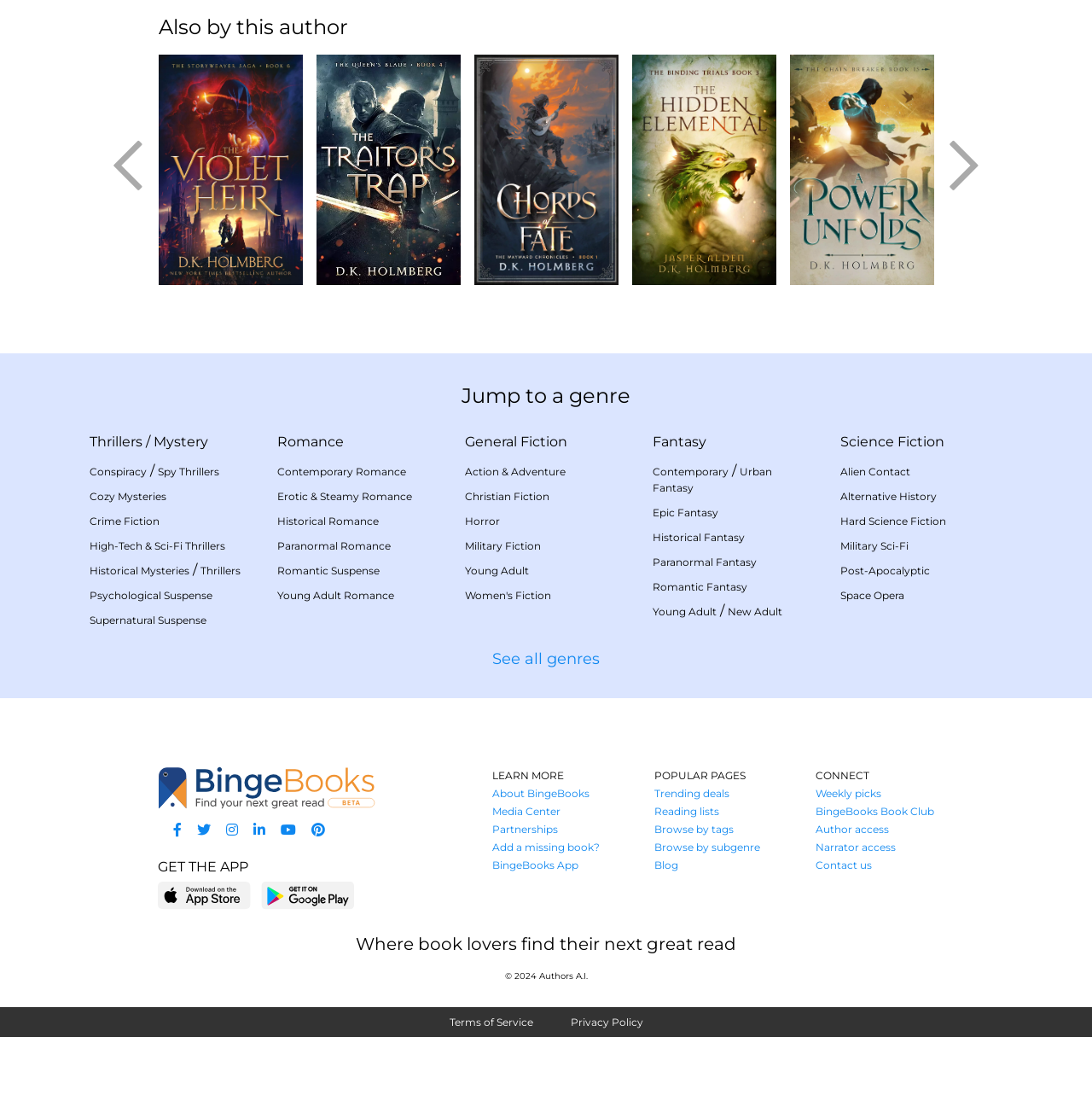Kindly provide the bounding box coordinates of the section you need to click on to fulfill the given instruction: "Learn more about BingeBooks".

[0.451, 0.698, 0.516, 0.71]